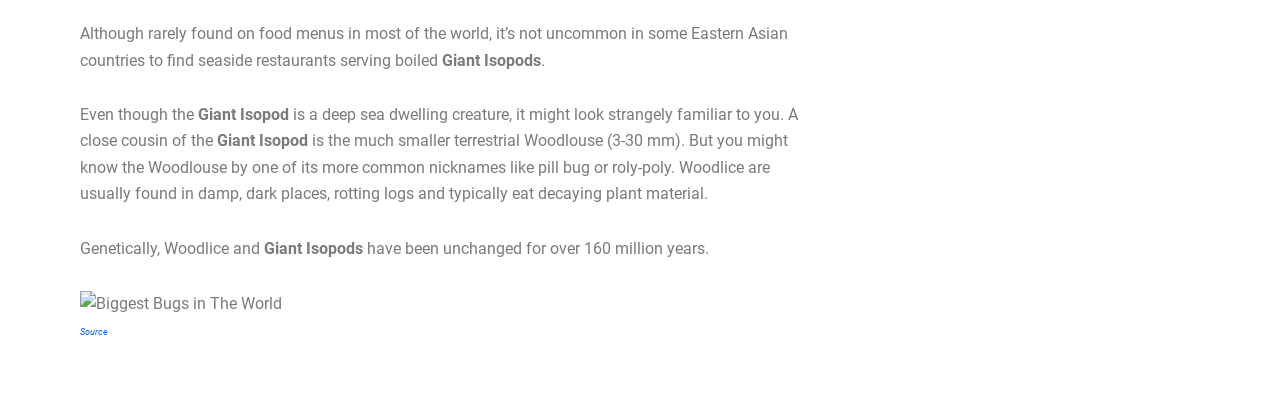Using details from the image, please answer the following question comprehensively:
What is the common nickname of the Woodlouse?

The answer can be found in the StaticText element with the text 'But you might know the Woodlouse by one of its more common nicknames like pill bug or roly-poly.' This sentence explicitly states the common nickname of the Woodlouse.